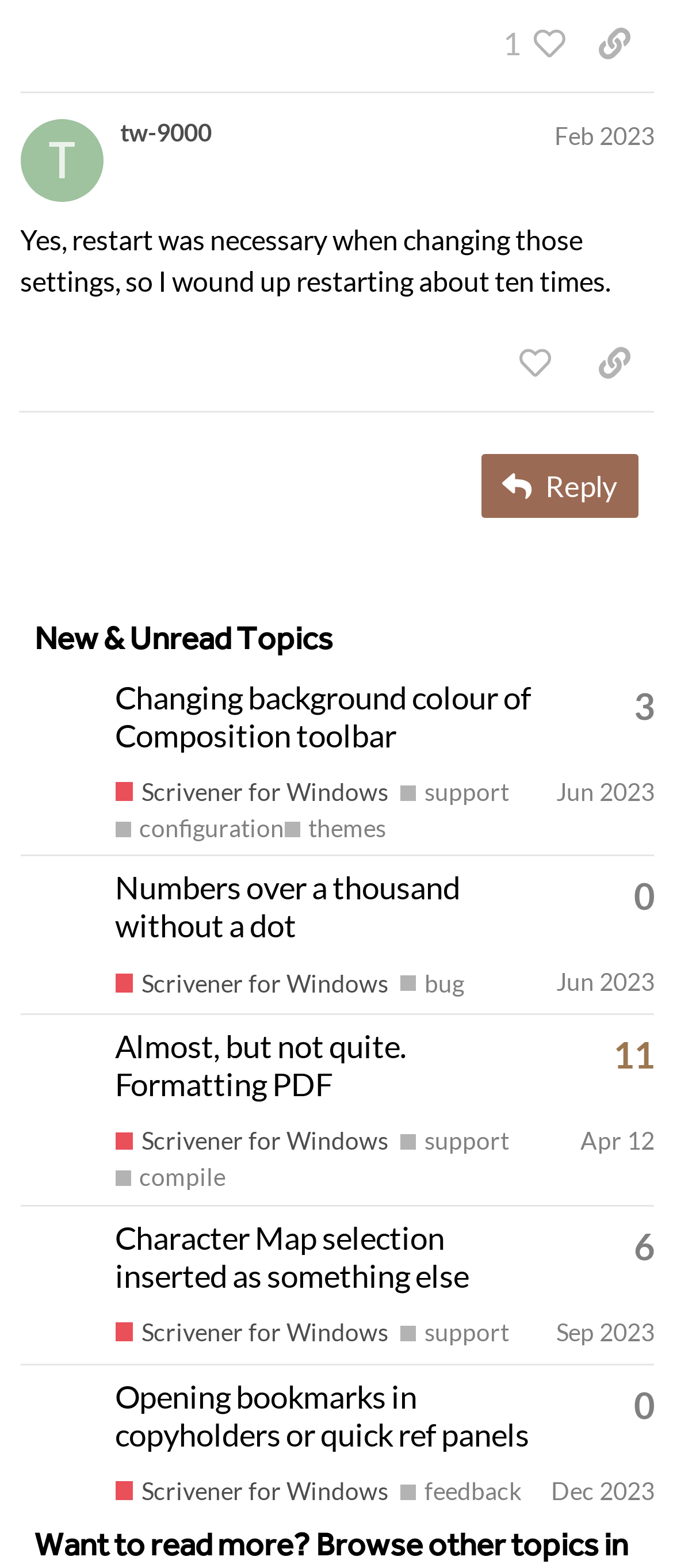Determine the bounding box coordinates for the clickable element to execute this instruction: "reply to this topic". Provide the coordinates as four float numbers between 0 and 1, i.e., [left, top, right, bottom].

[0.715, 0.29, 0.949, 0.33]